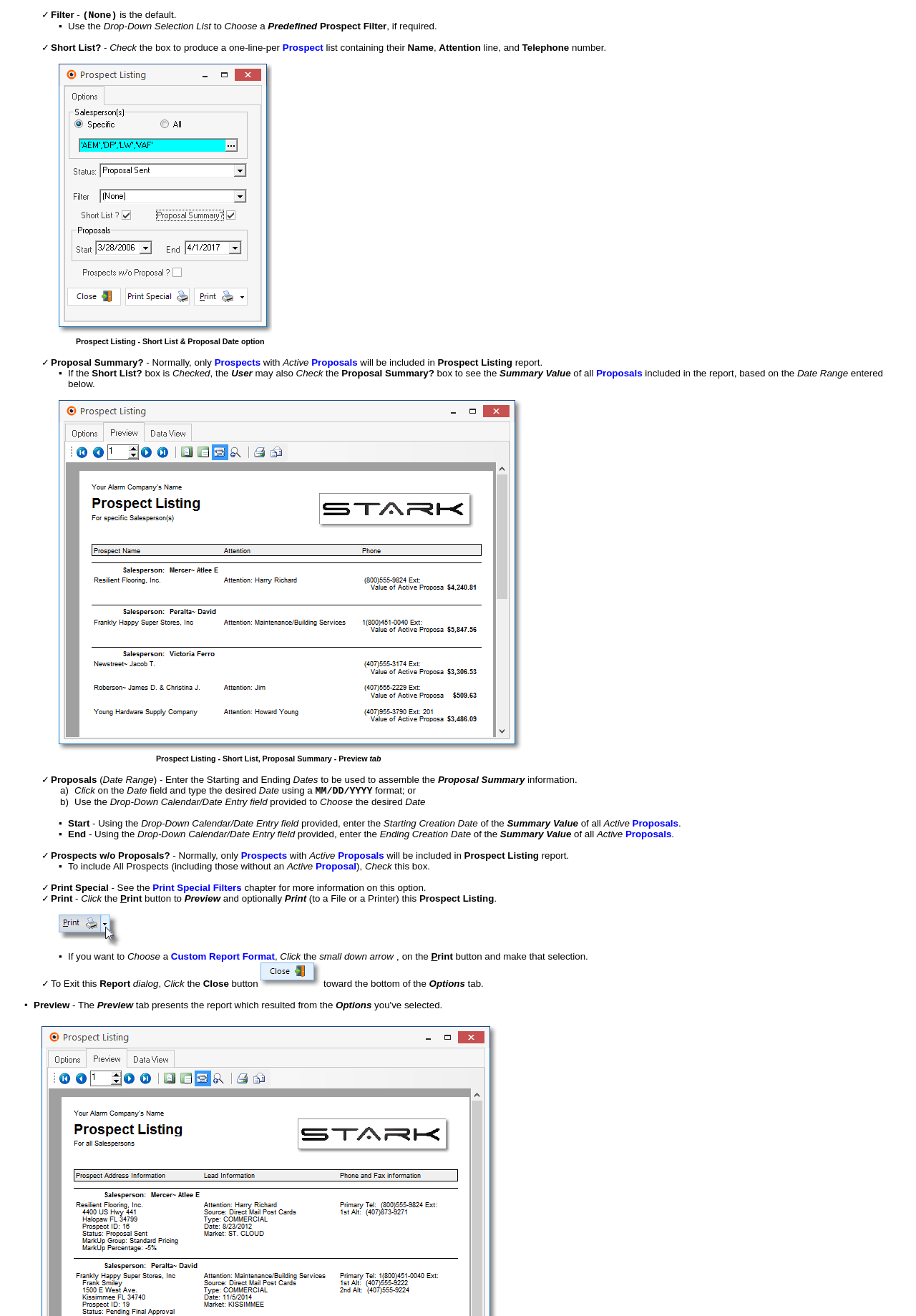Determine the bounding box coordinates for the clickable element to execute this instruction: "Click the HelpFilesProspectListingShortListDialog image". Provide the coordinates as four float numbers between 0 and 1, i.e., [left, top, right, bottom].

[0.064, 0.048, 0.297, 0.253]